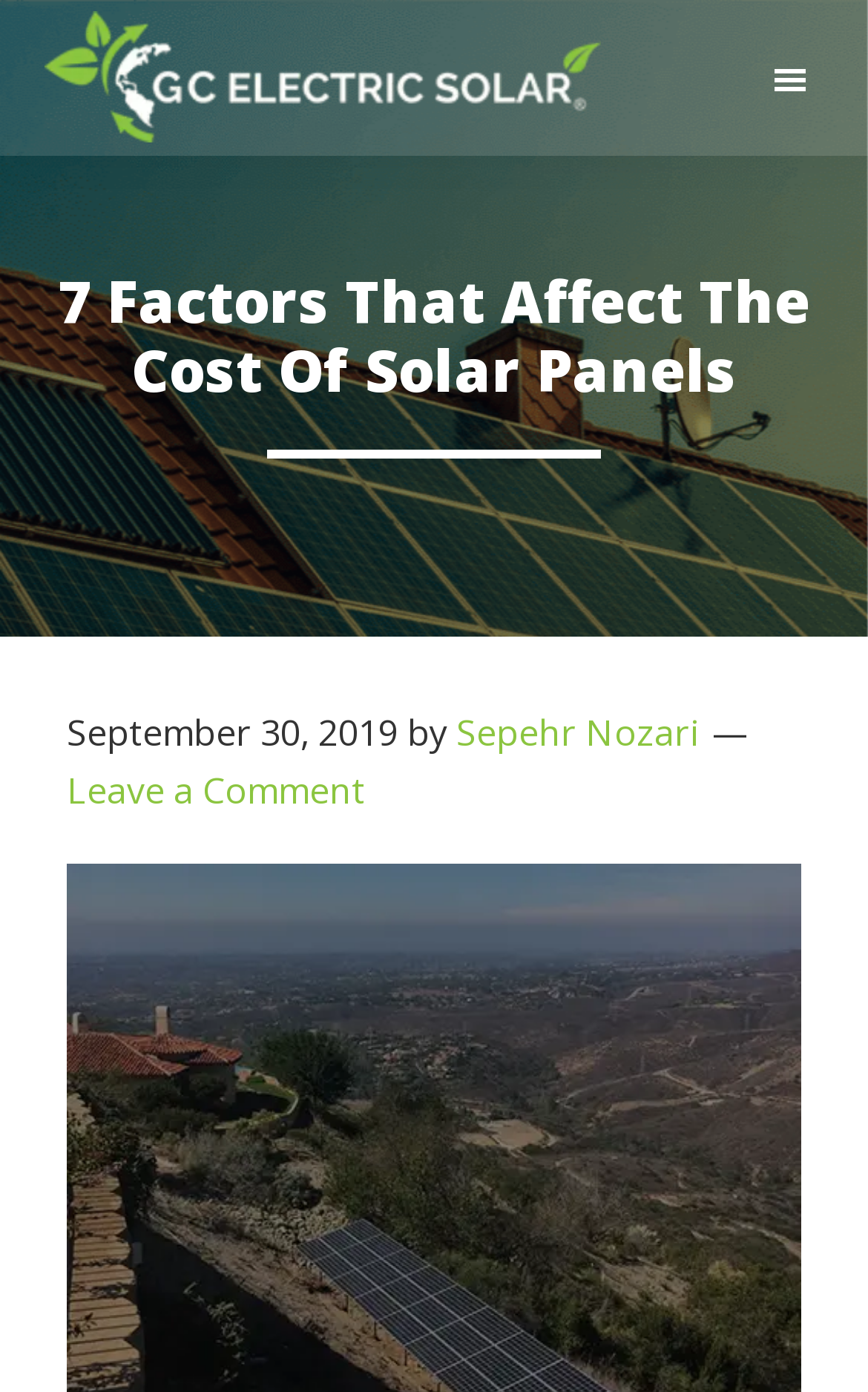Identify and extract the main heading from the webpage.

7 Factors That Affect The Cost Of Solar Panels